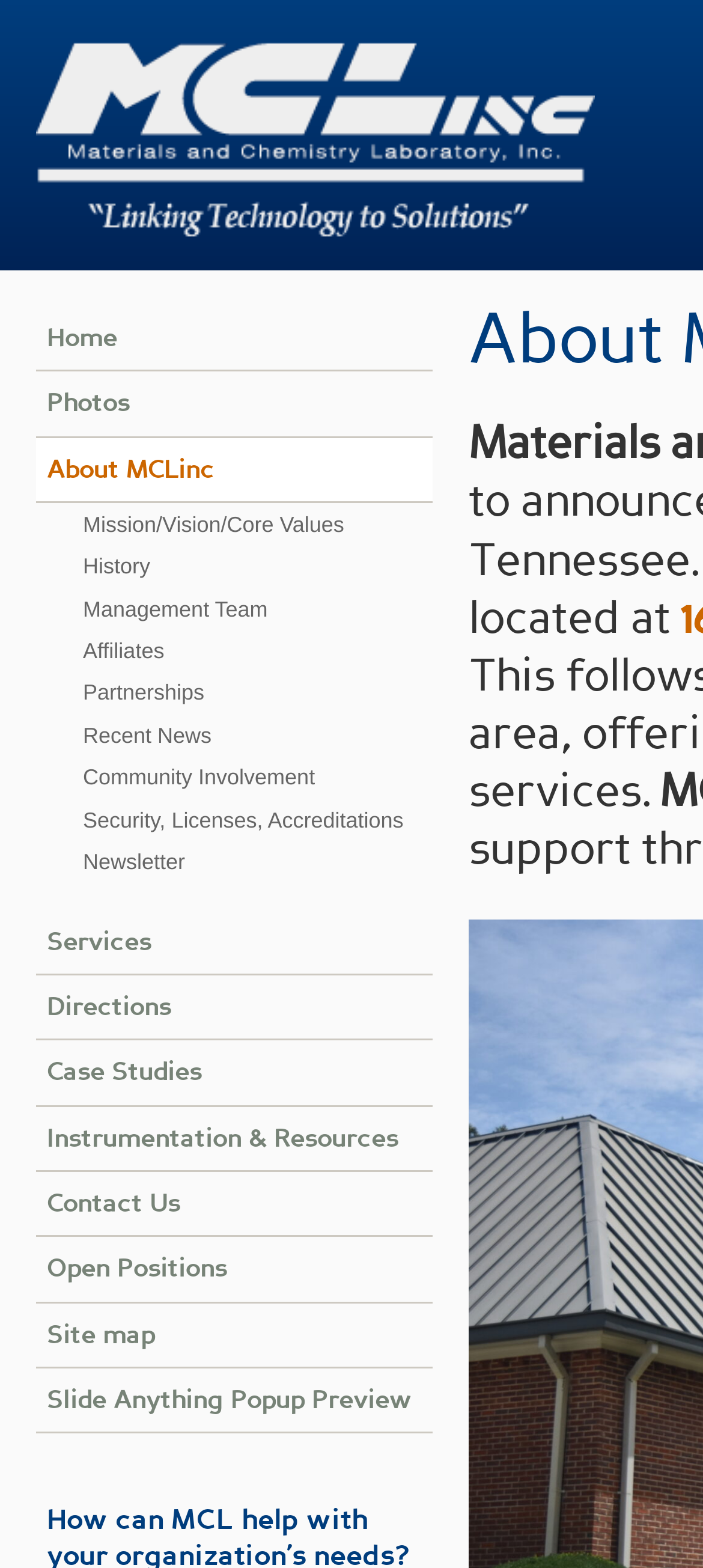Answer the question below using just one word or a short phrase: 
How many links are in the navigation menu?

18